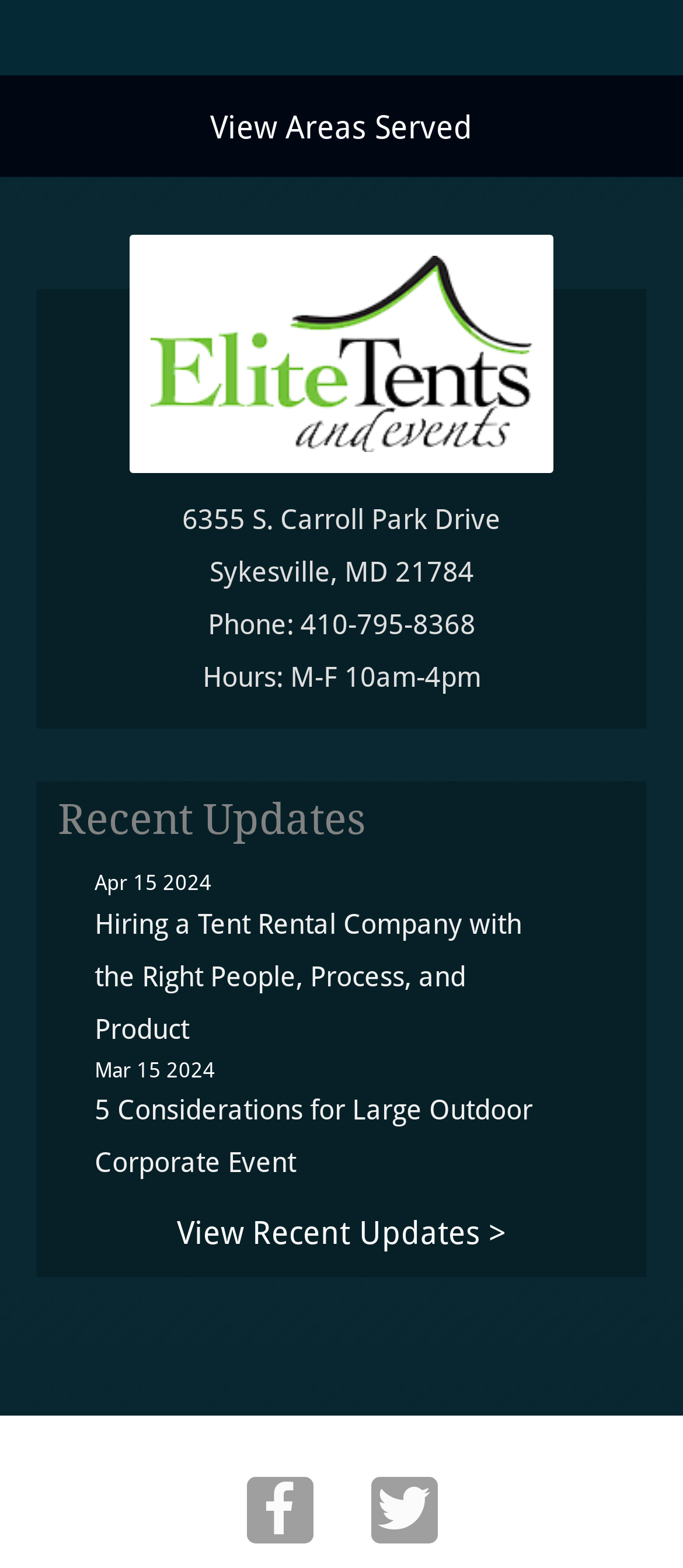Using the provided element description "alt="Elite Tents and Events"", determine the bounding box coordinates of the UI element.

[0.221, 0.212, 0.779, 0.237]